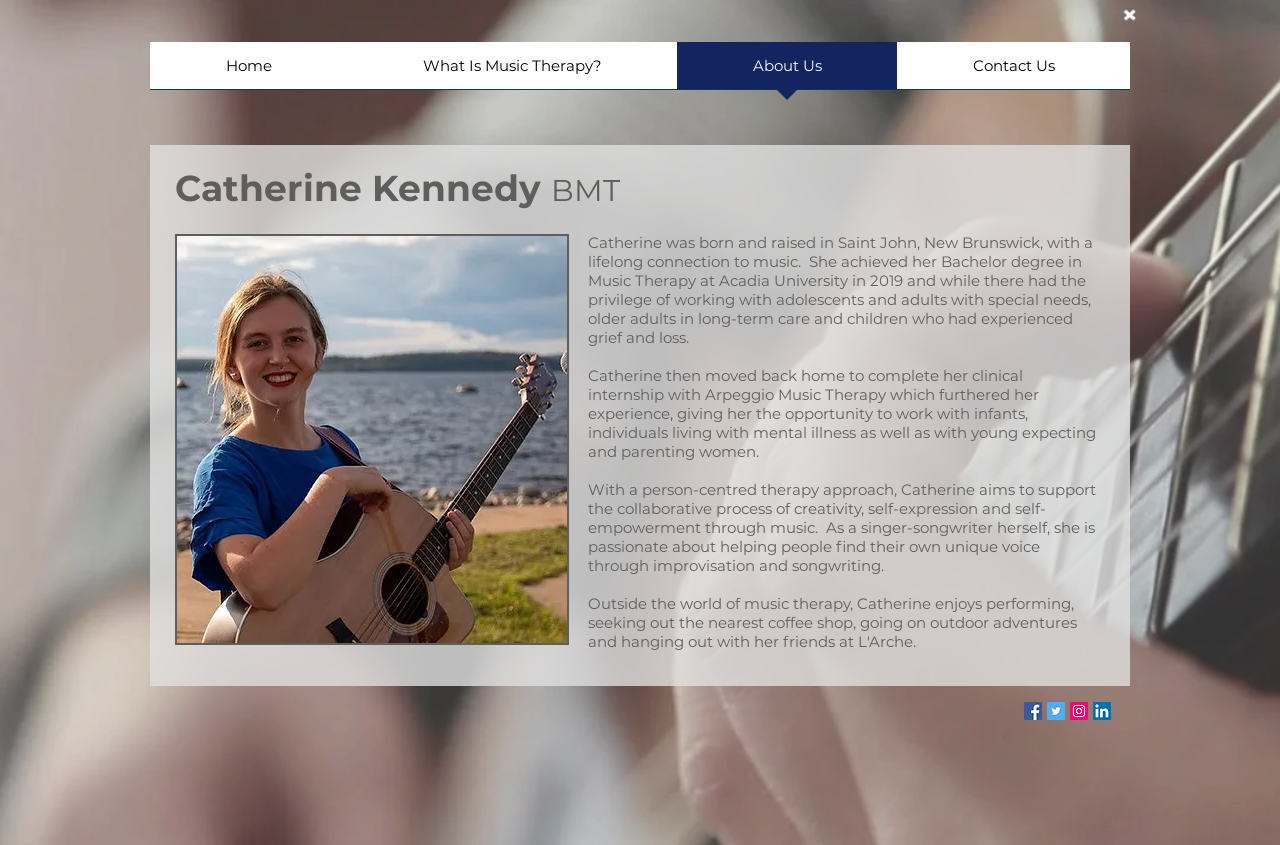Provide the bounding box for the UI element matching this description: "Spotydl".

None